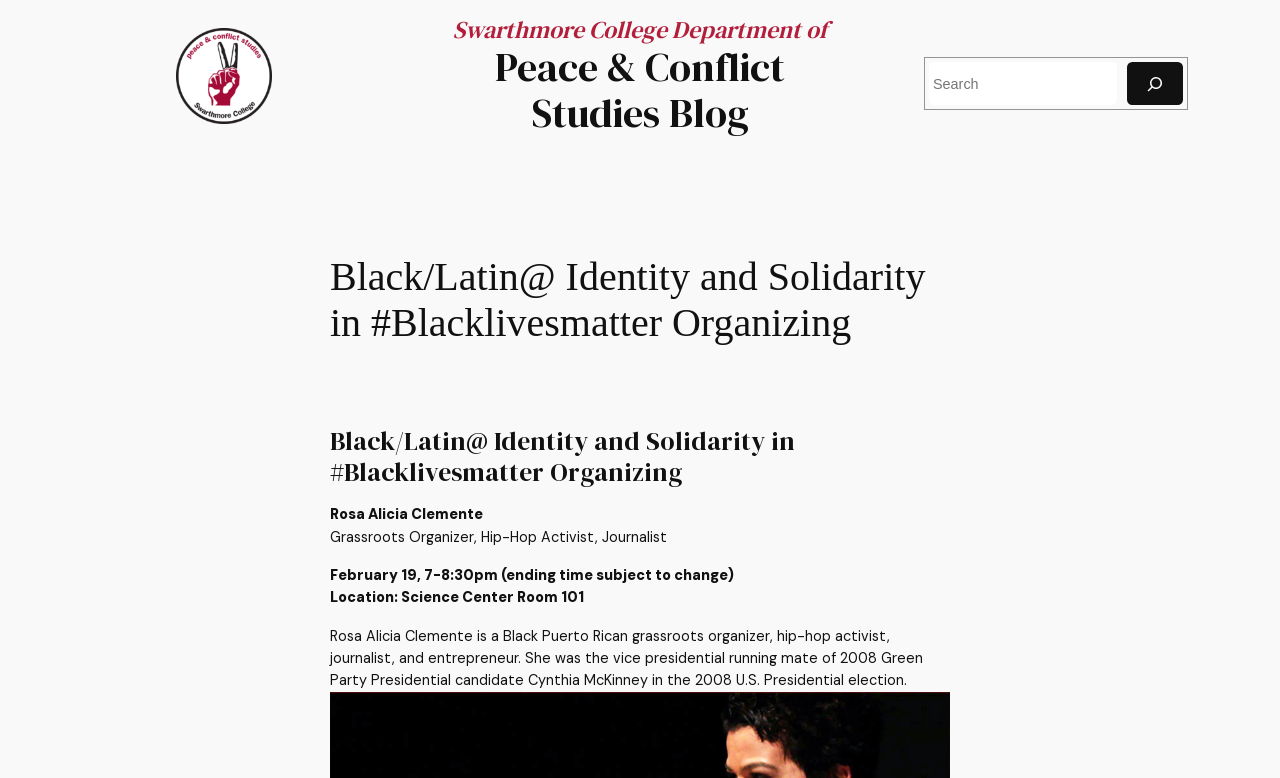Review the image closely and give a comprehensive answer to the question: What is Rosa Alicia Clemente's profession?

I determined the answer by looking at the webpage content, specifically the section that mentions 'Rosa Alicia Clemente is a Black Puerto Rican grassroots organizer, hip-hop activist, journalist, and entrepreneur.' This section lists her professions, which are grassroots organizer, hip-hop activist, and journalist.